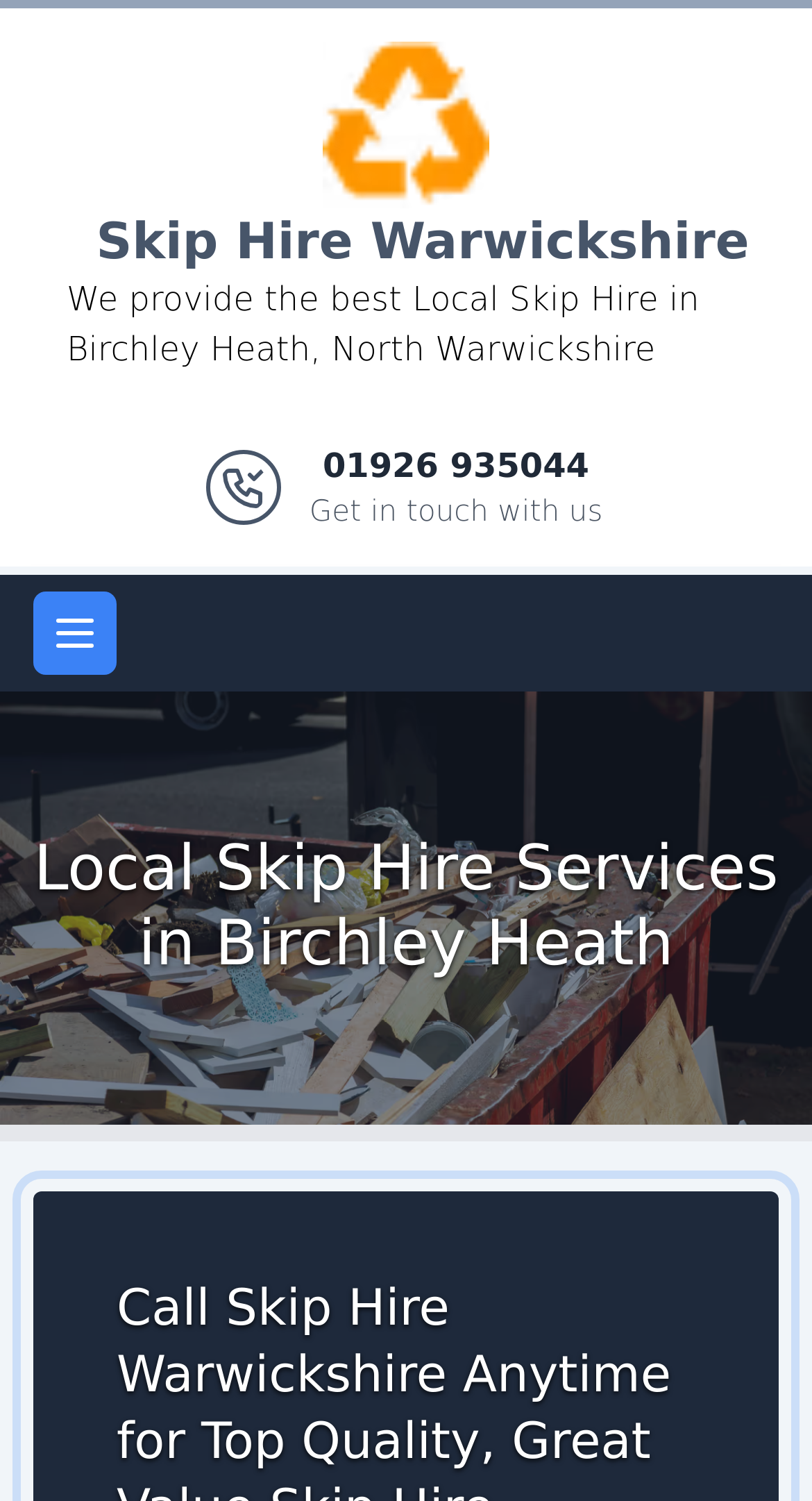Elaborate on the webpage's design and content in a detailed caption.

The webpage is about Local Skip Hire services in Birchley Heath, North Warwickshire, provided by Skip Hire Warwickshire. At the top of the page, there is a banner section that spans the entire width, containing the company's logo, a link to the company's website, and a brief description of their services. The logo is positioned on the left side of the banner, with the company name written in text next to it. 

Below the banner, there is a large heading that reads "Local Skip Hire Services in Birchley Heath", which is centered on the page. Underneath the heading, there is a large image that takes up most of the page's width, likely showcasing the company's skip hire services.

On the right side of the banner, there is a call-to-action section with a phone number, 01926 935044, and a link to get in touch with the company. There is also a small button to open the main menu, positioned on the top-left corner of the page. 

The overall layout of the page is simple and easy to navigate, with clear headings and concise text that effectively communicates the company's services and contact information.